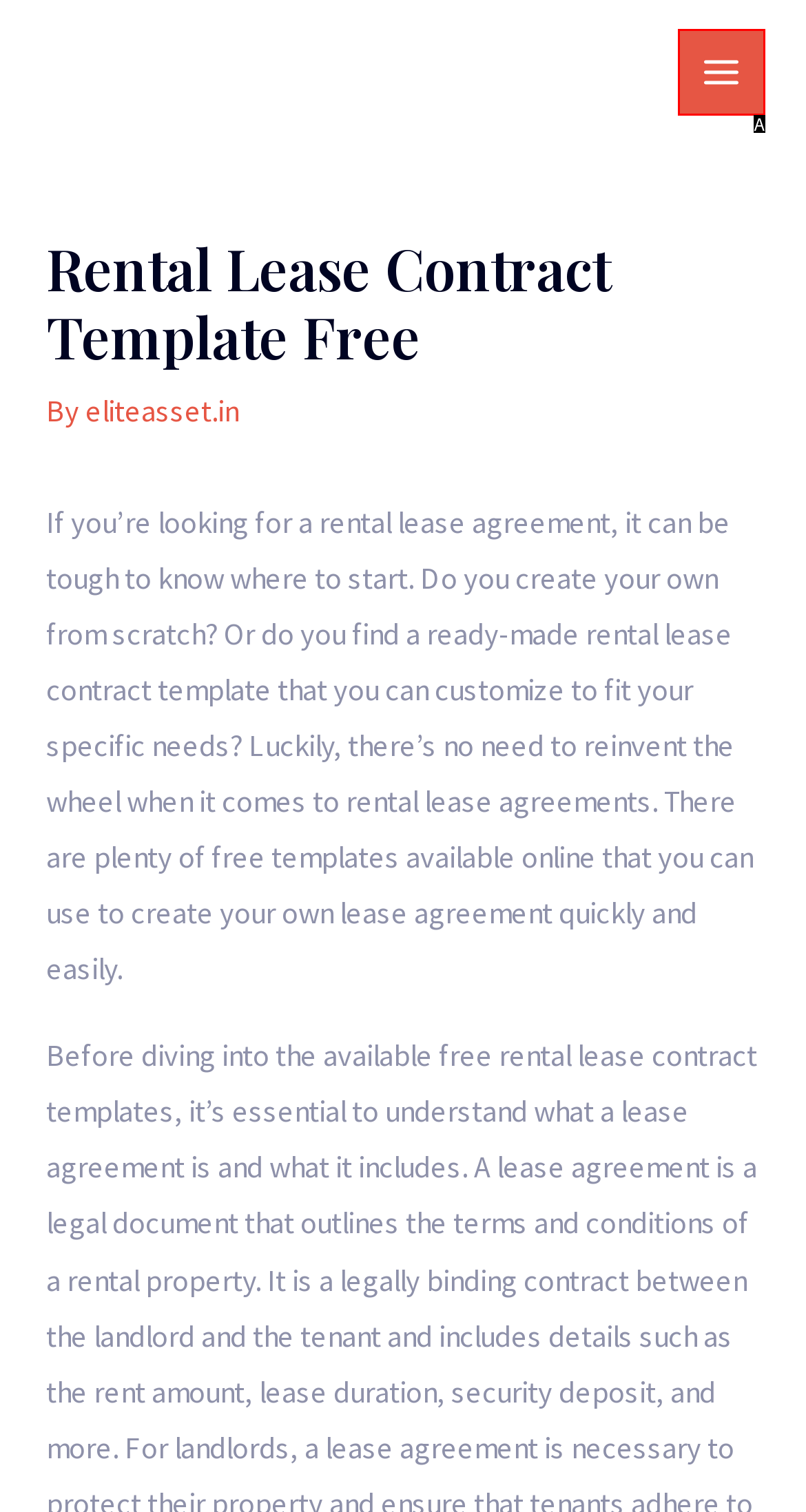Select the letter that aligns with the description: Main Menu. Answer with the letter of the selected option directly.

A